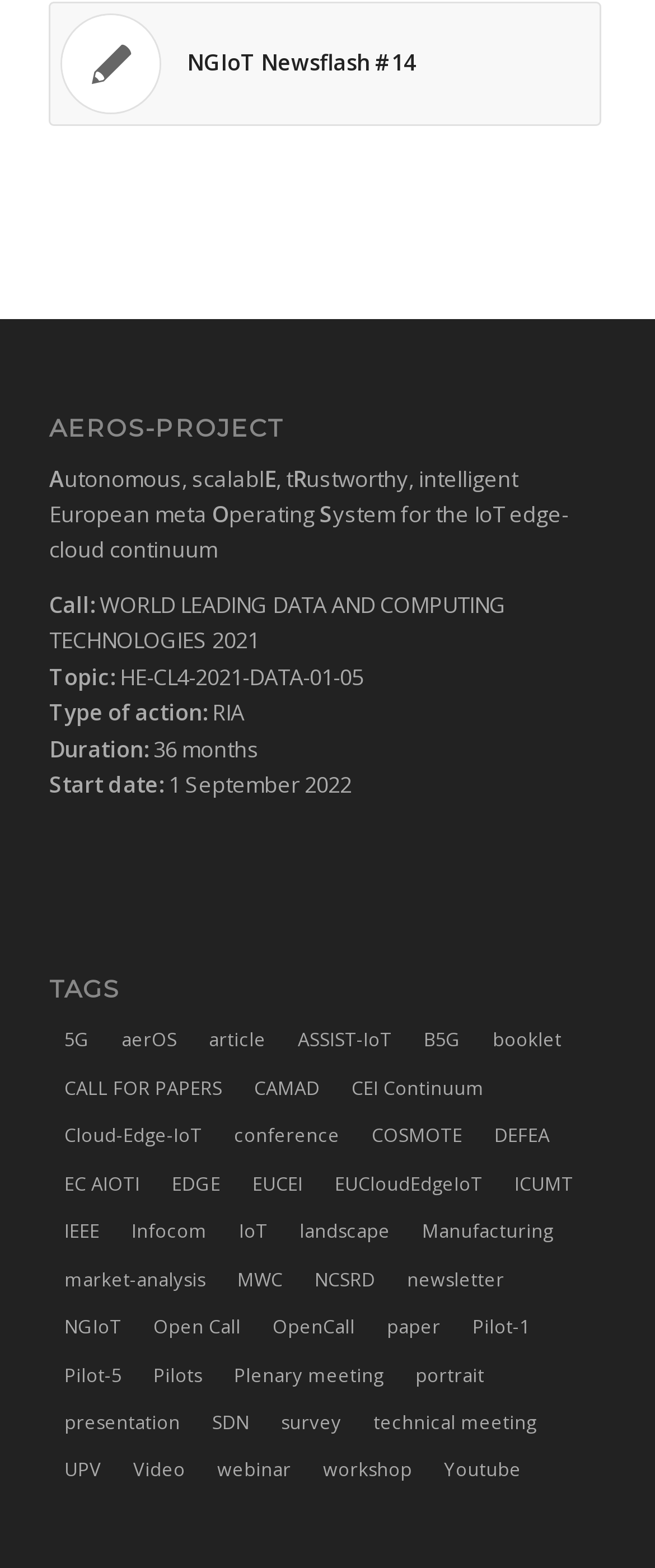Can you determine the bounding box coordinates of the area that needs to be clicked to fulfill the following instruction: "View the webinar"?

[0.308, 0.923, 0.467, 0.952]